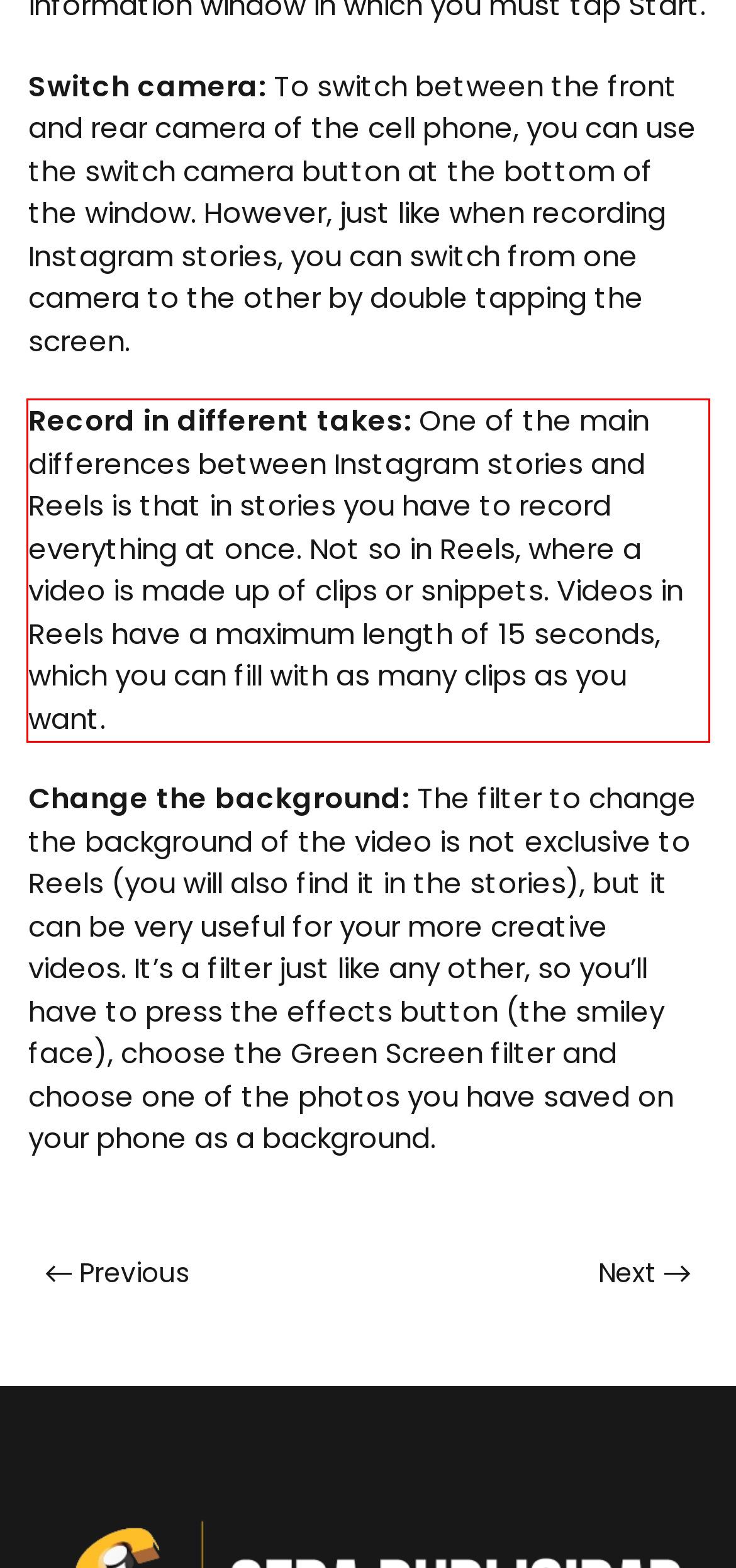There is a UI element on the webpage screenshot marked by a red bounding box. Extract and generate the text content from within this red box.

Record in different takes: One of the main differences between Instagram stories and Reels is that in stories you have to record everything at once. Not so in Reels, where a video is made up of clips or snippets. Videos in Reels have a maximum length of 15 seconds, which you can fill with as many clips as you want.